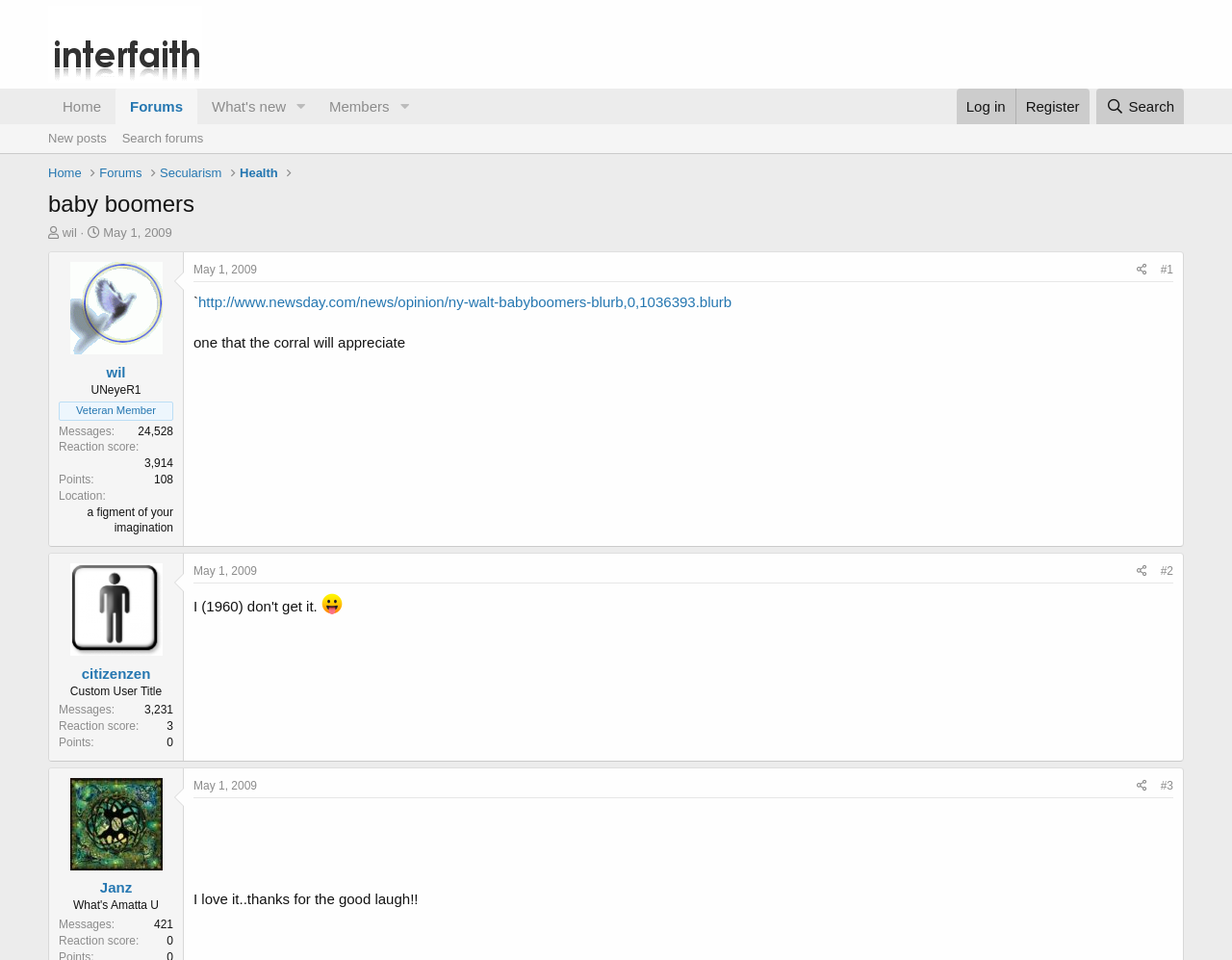How many messages does UNeyeR1 have?
Based on the screenshot, give a detailed explanation to answer the question.

The number of messages UNeyeR1 has can be found in the DescriptionListDetail element with the text '24,528', which is located in the section describing UNeyeR1's profile information.